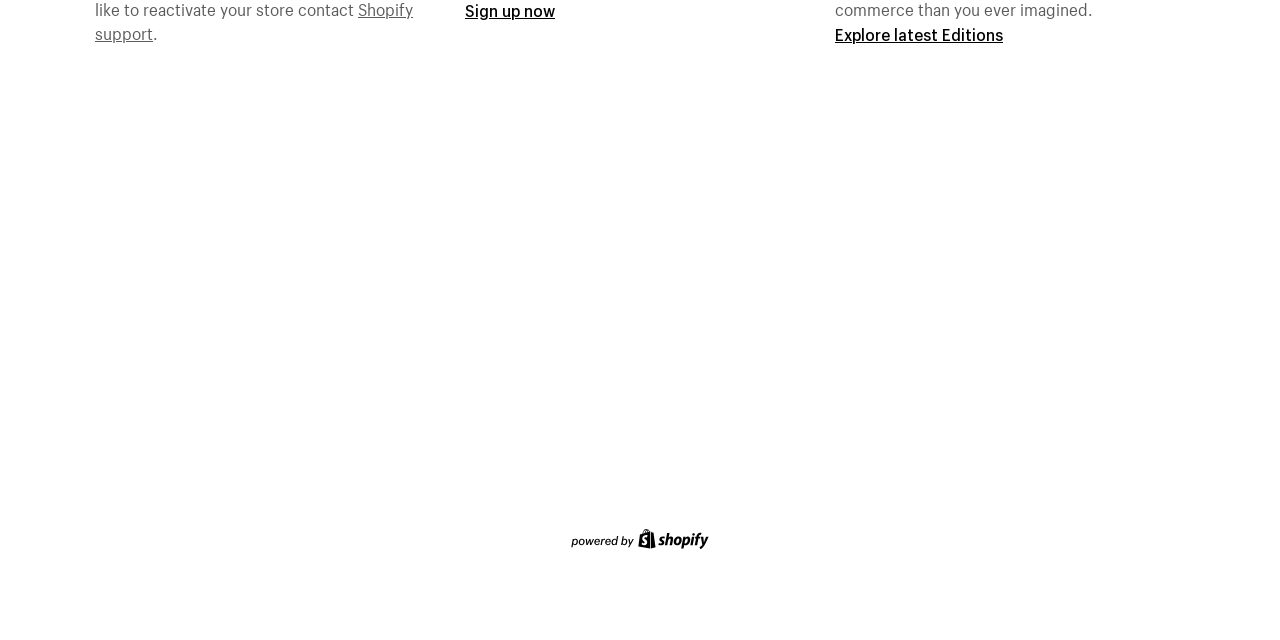Using the element description: "Explore latest Editions", determine the bounding box coordinates for the specified UI element. The coordinates should be four float numbers between 0 and 1, [left, top, right, bottom].

[0.652, 0.037, 0.784, 0.07]